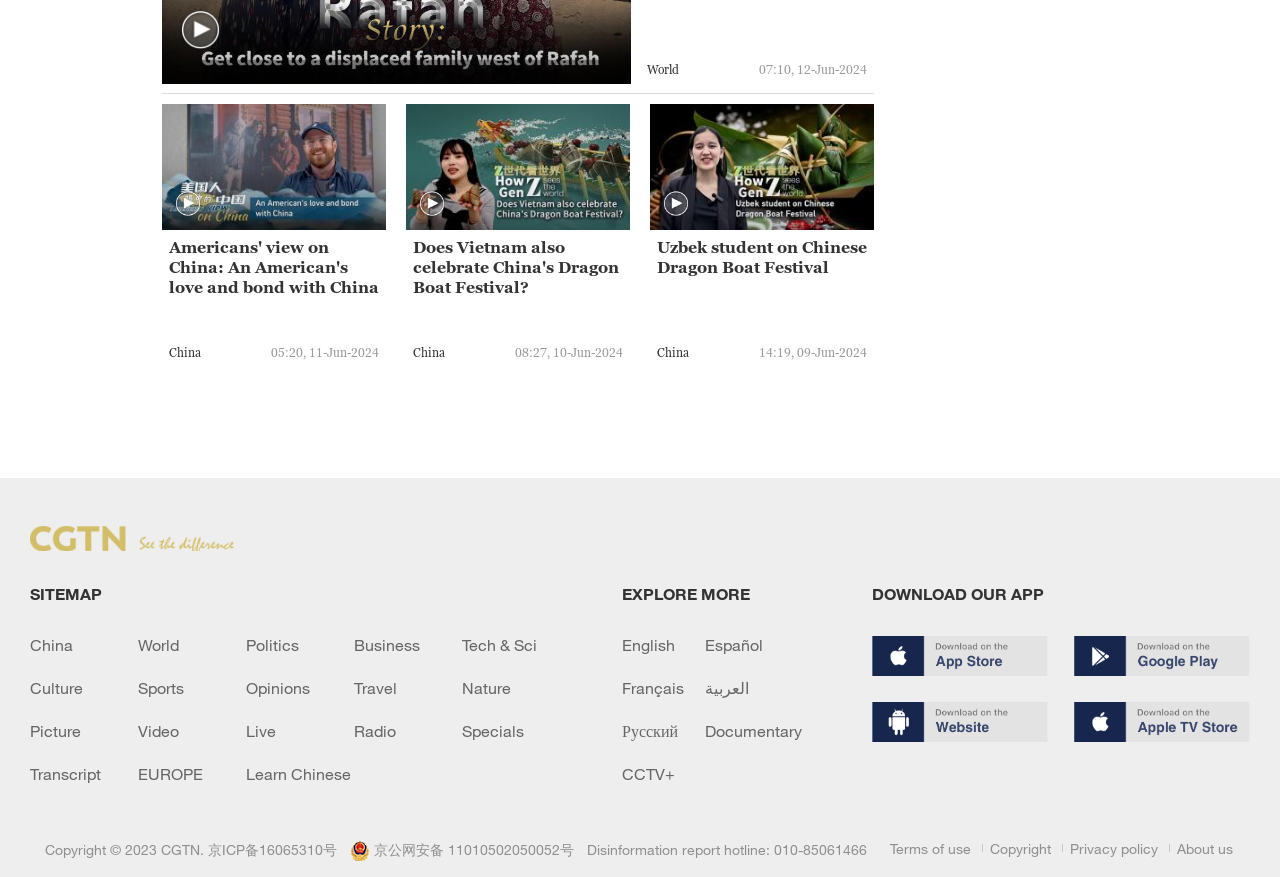What is the language of the webpage?
Respond with a short answer, either a single word or a phrase, based on the image.

English